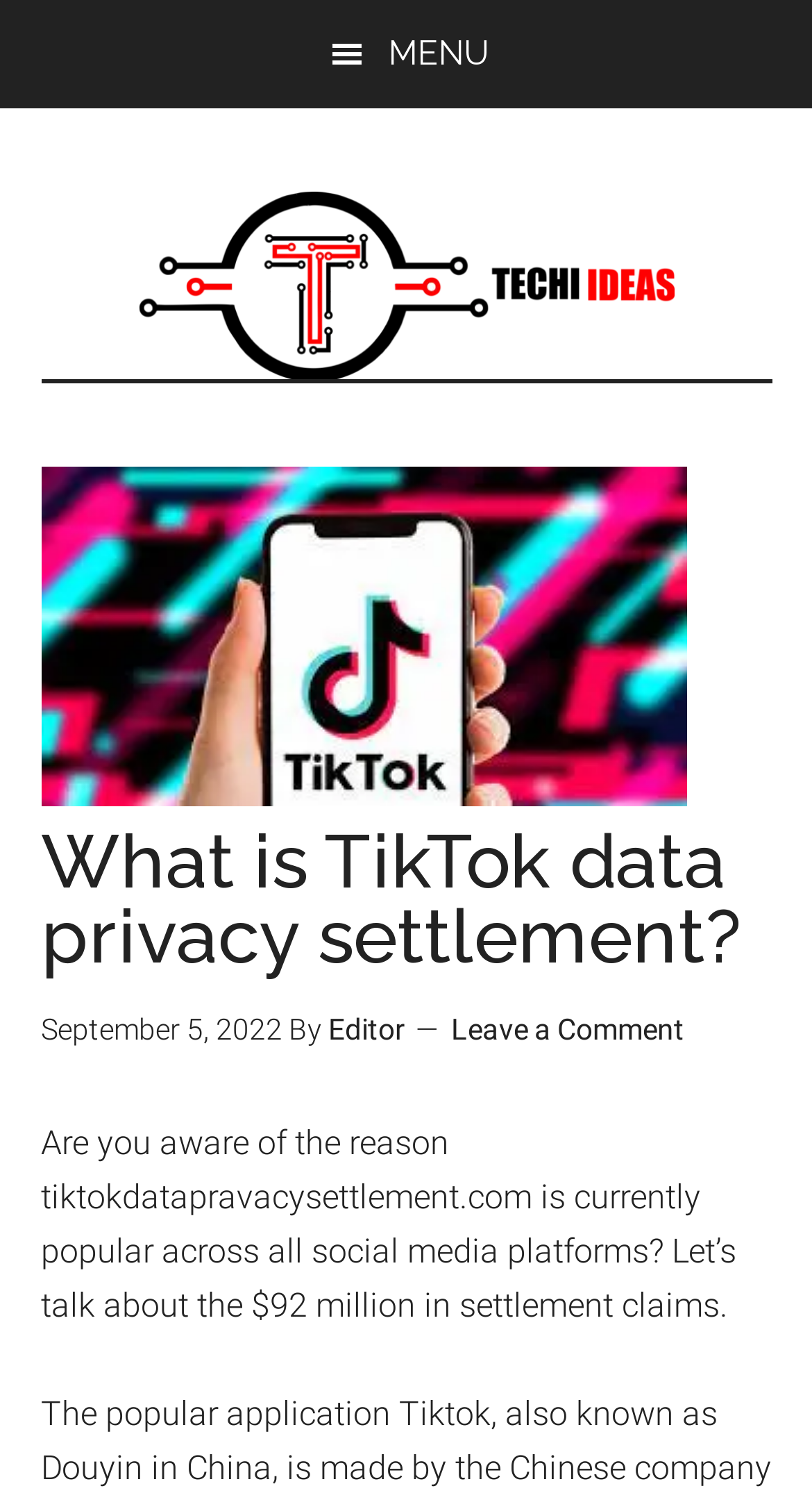Articulate a detailed summary of the webpage's content and design.

The webpage is about the TikTok data privacy settlement, with the main title "What is TikTok data privacy settlement?" displayed prominently. At the top left corner, there is a menu button with a hamburger icon. Below the menu button, the website's logo and name "Techi Ideas || Tech Ideas All over the World" are displayed.

On the top right side, there are three links: "Skip to main content", "Skip to primary sidebar", and "Skip to footer". Below the logo, there is an image of TikTok, which takes up a significant portion of the top section.

The main content area begins with a header section that contains the title, a timestamp "September 5, 2022", and the author's name "Editor". Below the header, there is a paragraph of text that discusses the popularity of tiktokdatapravacysettlement.com across social media platforms and the $92 million settlement claims.

There are two links in the main content area: one to leave a comment and another to the author's profile. The overall layout is organized, with clear headings and concise text.